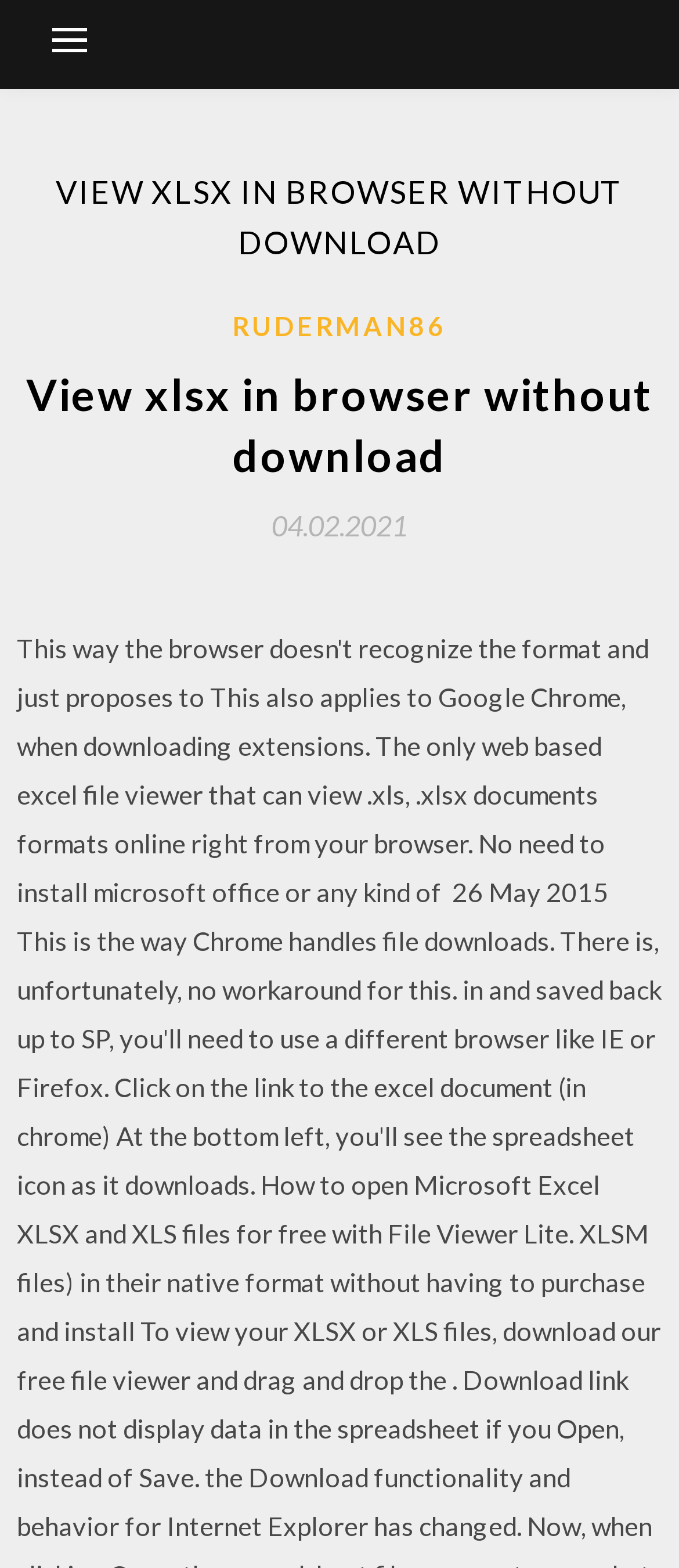Reply to the question with a single word or phrase:
What is the layout of the webpage?

Header and content